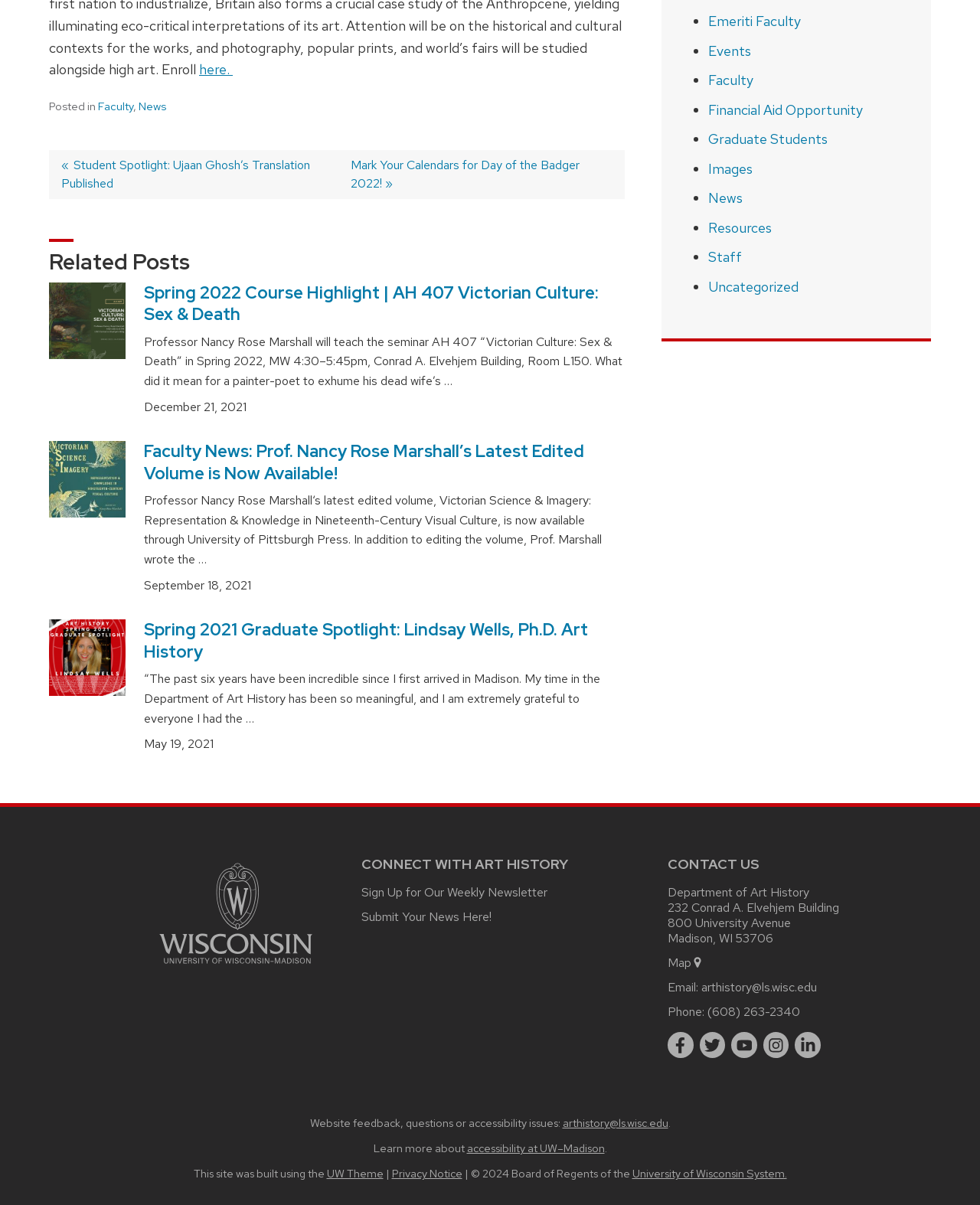How many related posts are there?
Please provide a comprehensive answer based on the details in the screenshot.

I counted the number of article elements with headings under the 'Related Posts' section, and there are three of them.